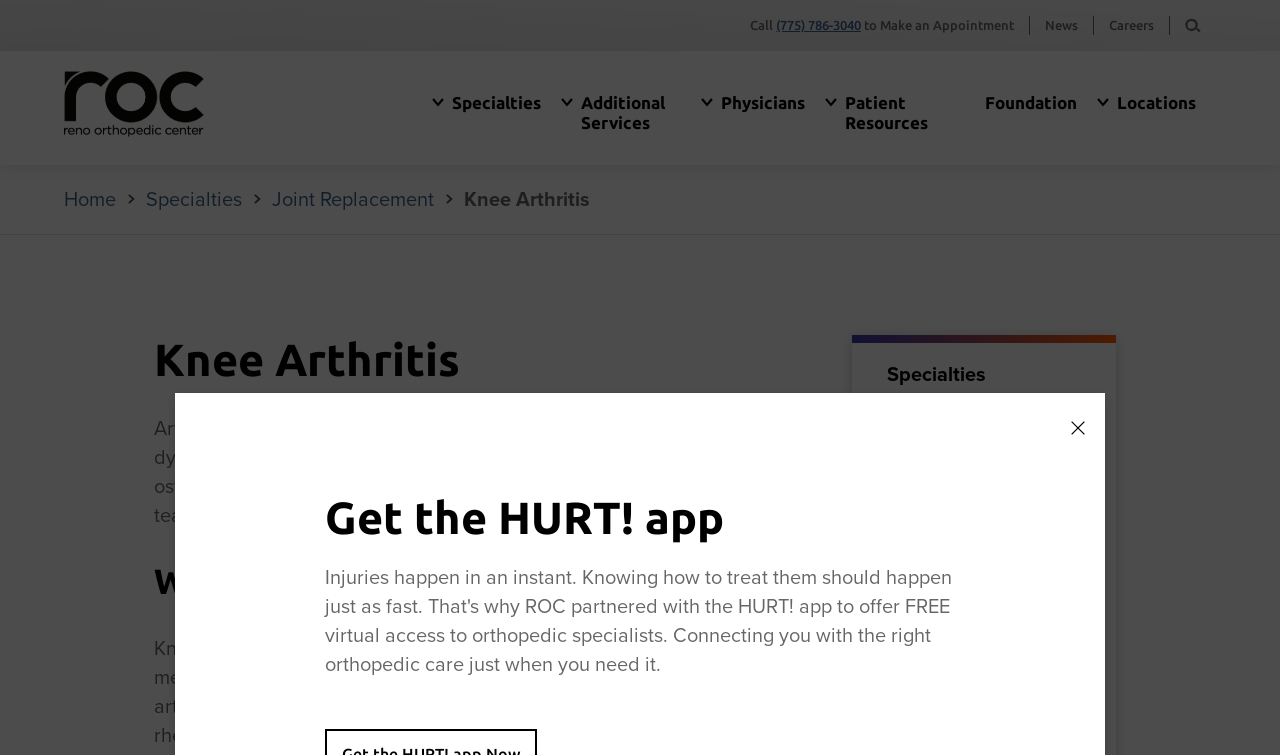What is the name of the center mentioned on the webpage?
Please provide a comprehensive and detailed answer to the question.

I found the center's name by looking at the top-left section of the webpage, where it says 'ROC - Reno Orthopedic Center'.